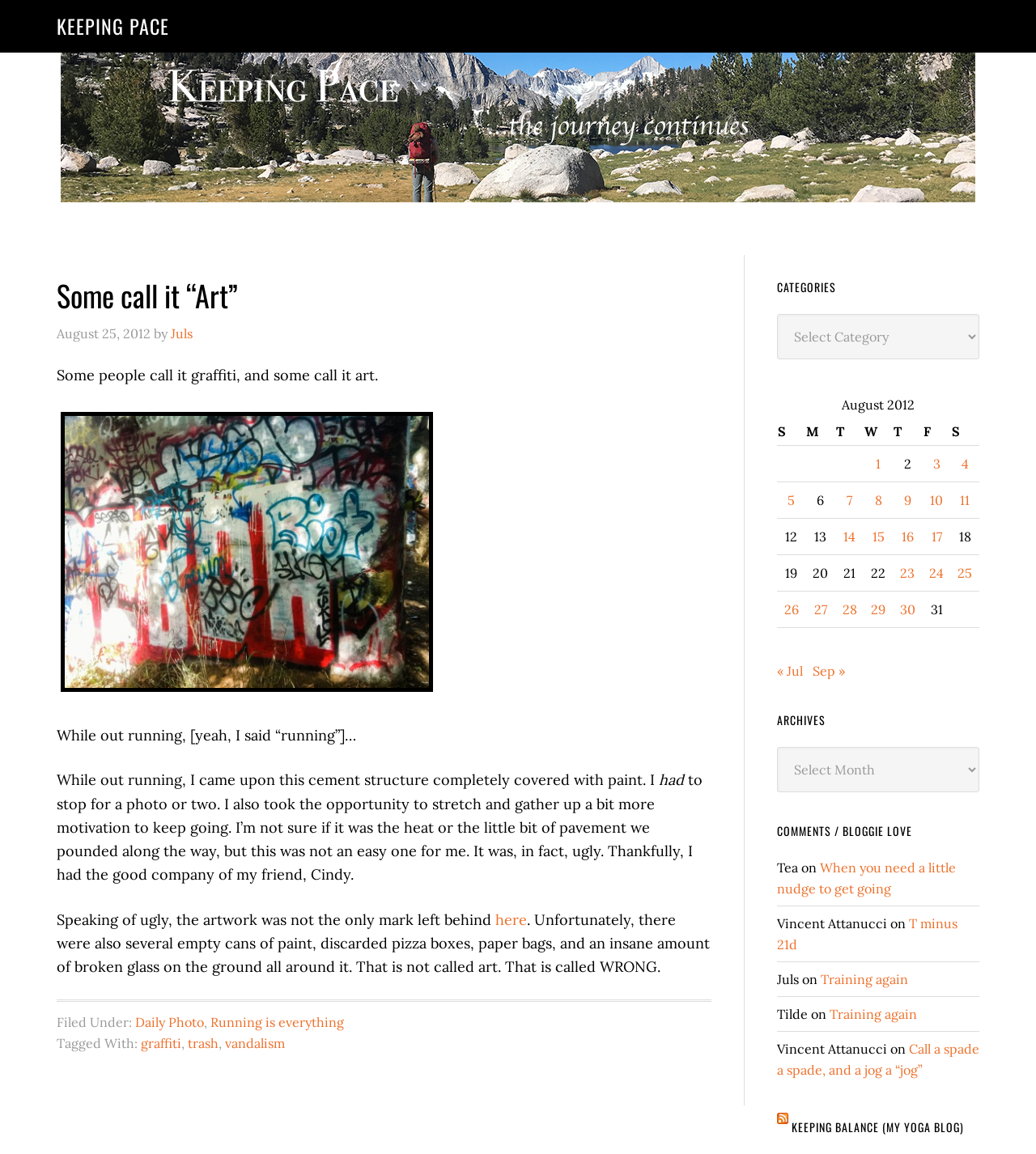Using the information in the image, give a comprehensive answer to the question: 
What is the title of the article?

The title of the article is obtained from the heading element with the text 'Some call it “Art”' which is located at the top of the article section.